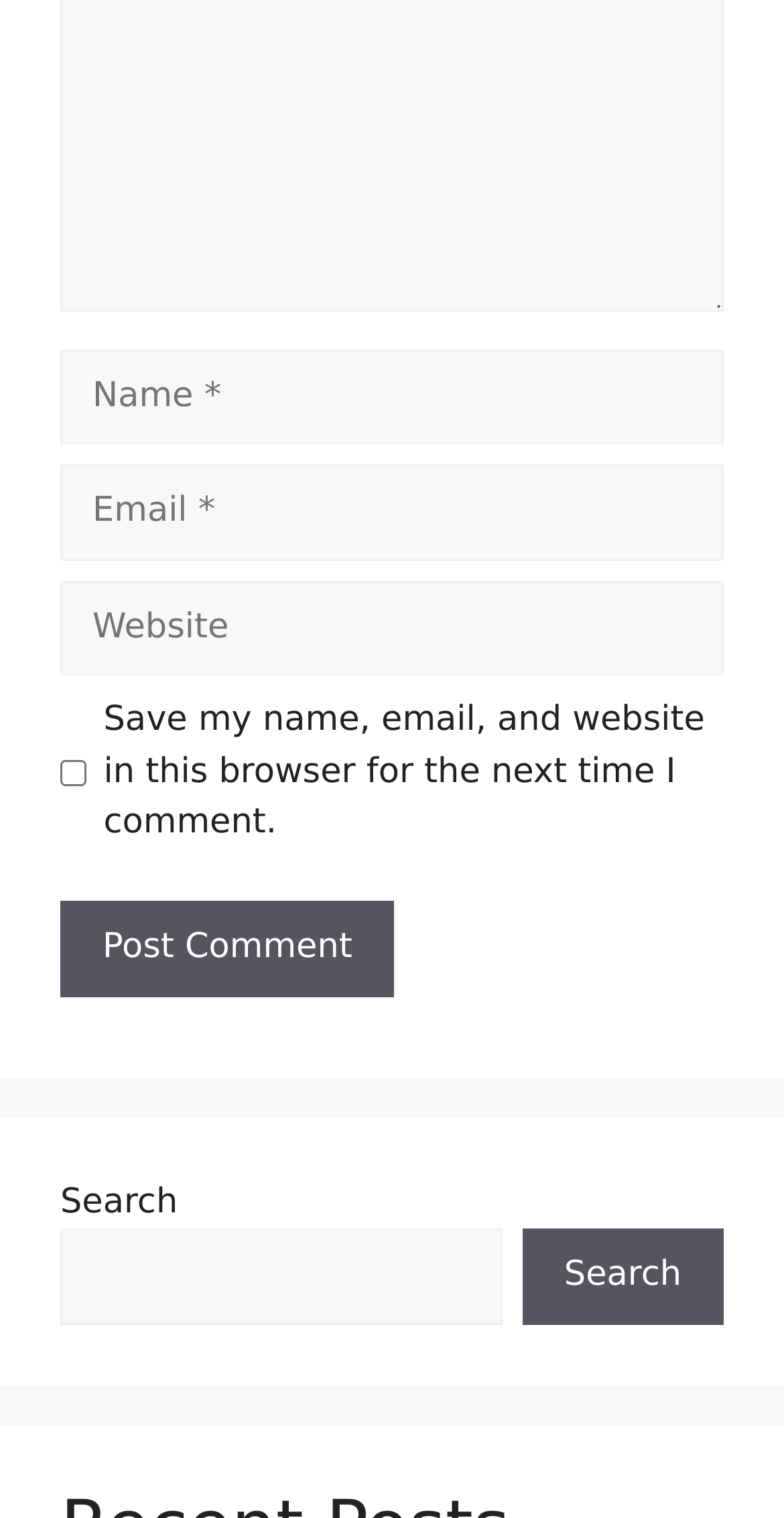Please find the bounding box for the following UI element description. Provide the coordinates in (top-left x, top-left y, bottom-right x, bottom-right y) format, with values between 0 and 1: parent_node: Comment name="url" placeholder="Website"

[0.077, 0.383, 0.923, 0.445]